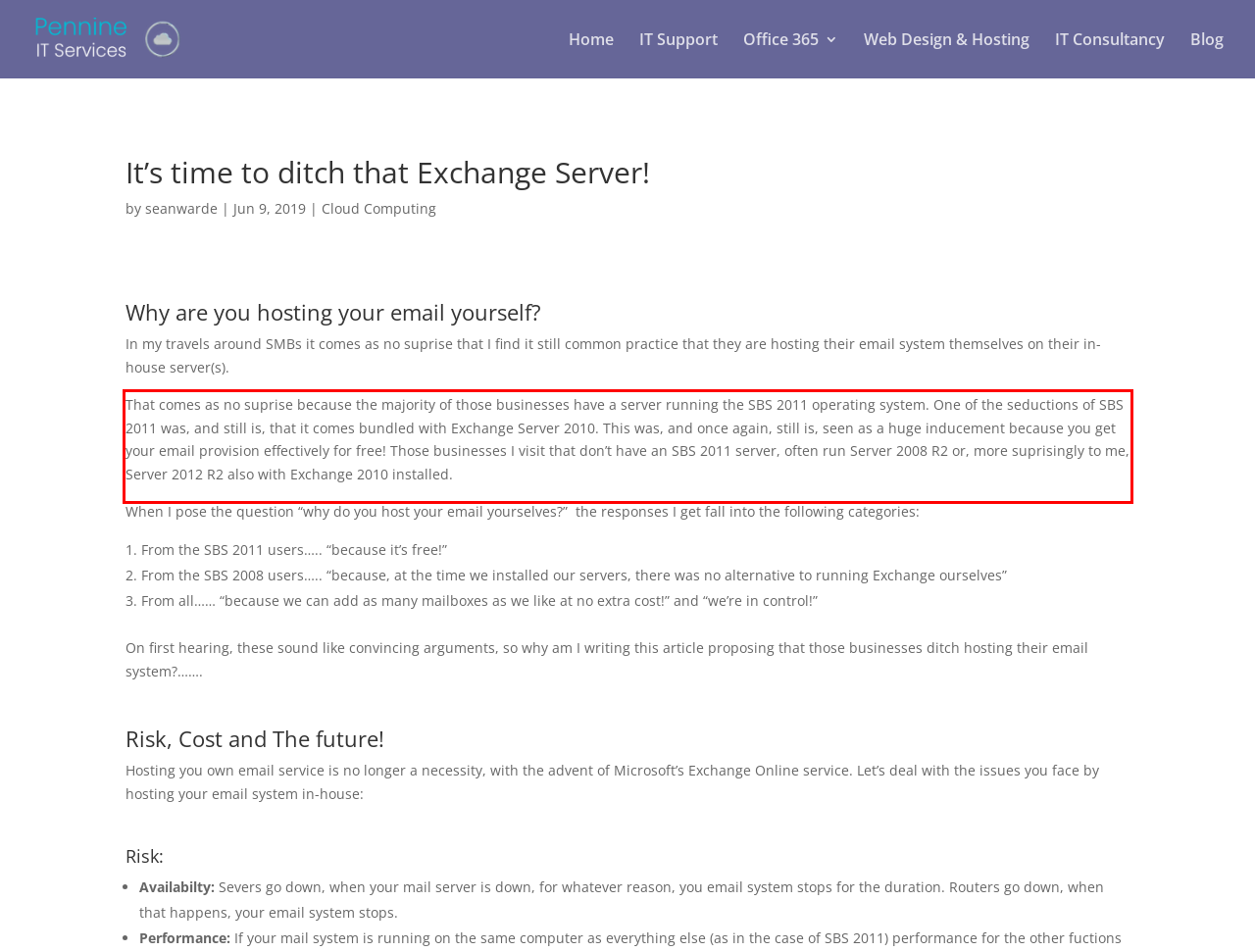You have a screenshot of a webpage where a UI element is enclosed in a red rectangle. Perform OCR to capture the text inside this red rectangle.

That comes as no suprise because the majority of those businesses have a server running the SBS 2011 operating system. One of the seductions of SBS 2011 was, and still is, that it comes bundled with Exchange Server 2010. This was, and once again, still is, seen as a huge inducement because you get your email provision effectively for free! Those businesses I visit that don’t have an SBS 2011 server, often run Server 2008 R2 or, more suprisingly to me, Server 2012 R2 also with Exchange 2010 installed.